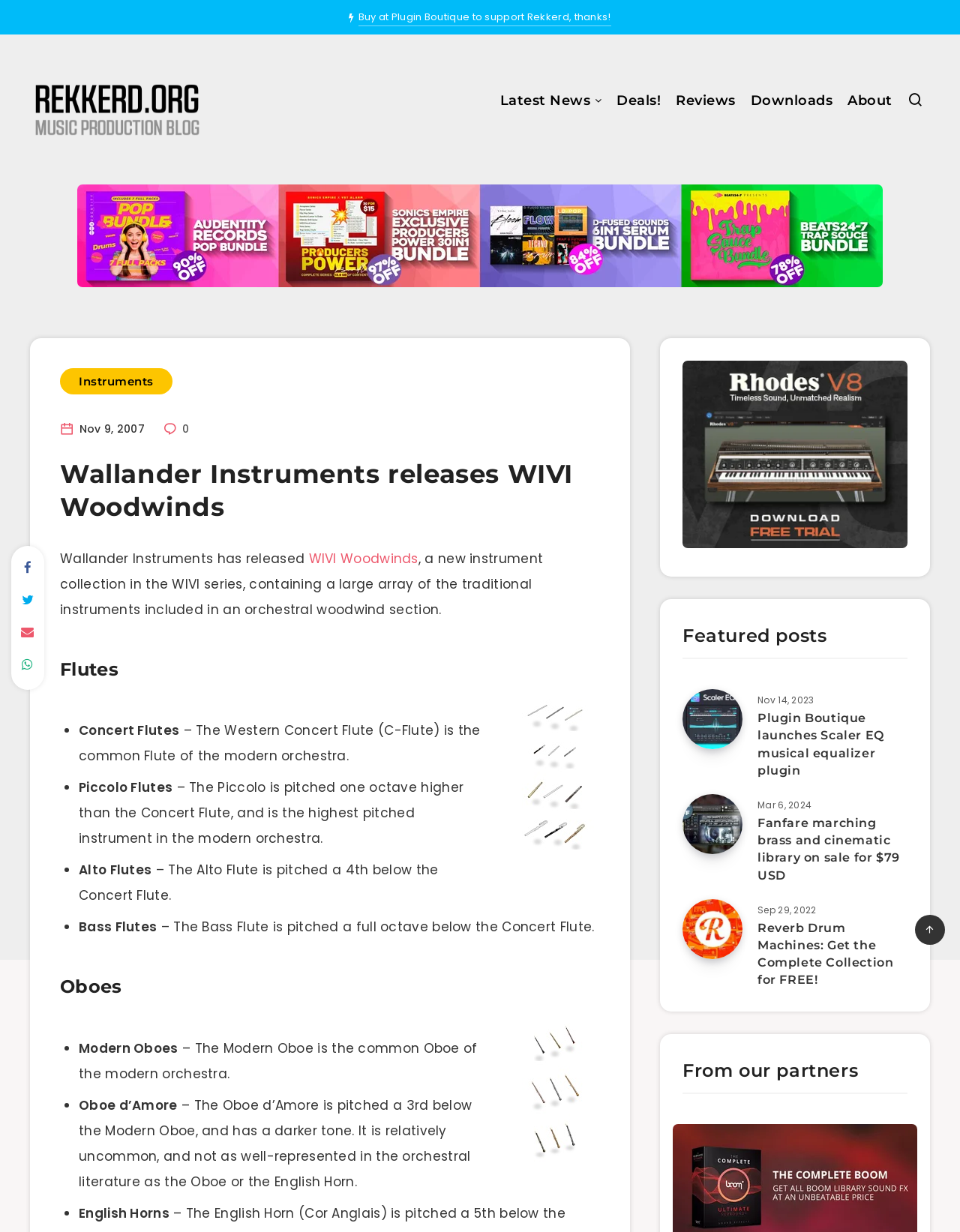Extract the main title from the webpage and generate its text.

Wallander Instruments releases WIVI Woodwinds